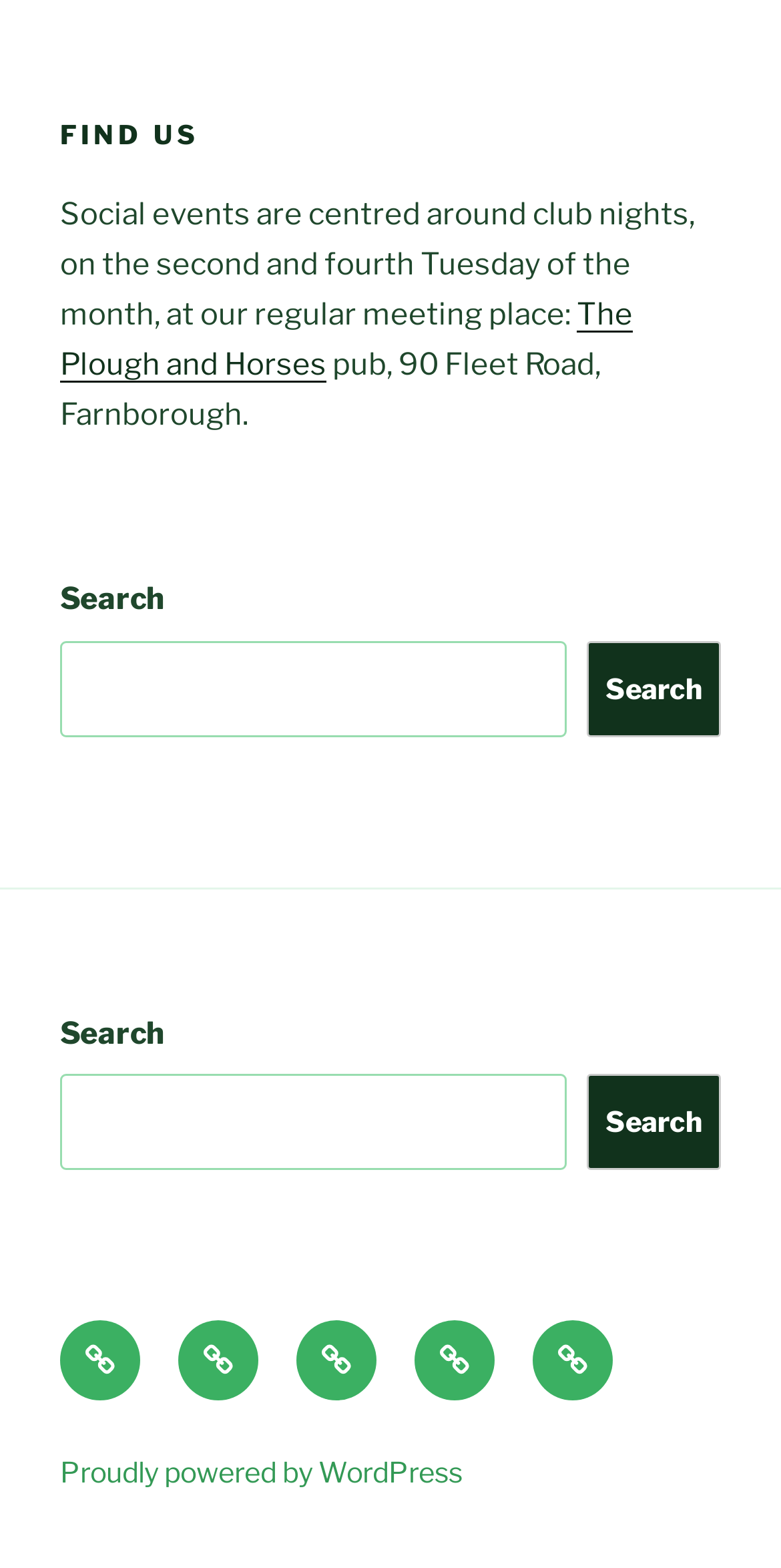Using the description: "Everything Else", determine the UI element's bounding box coordinates. Ensure the coordinates are in the format of four float numbers between 0 and 1, i.e., [left, top, right, bottom].

[0.531, 0.842, 0.633, 0.893]